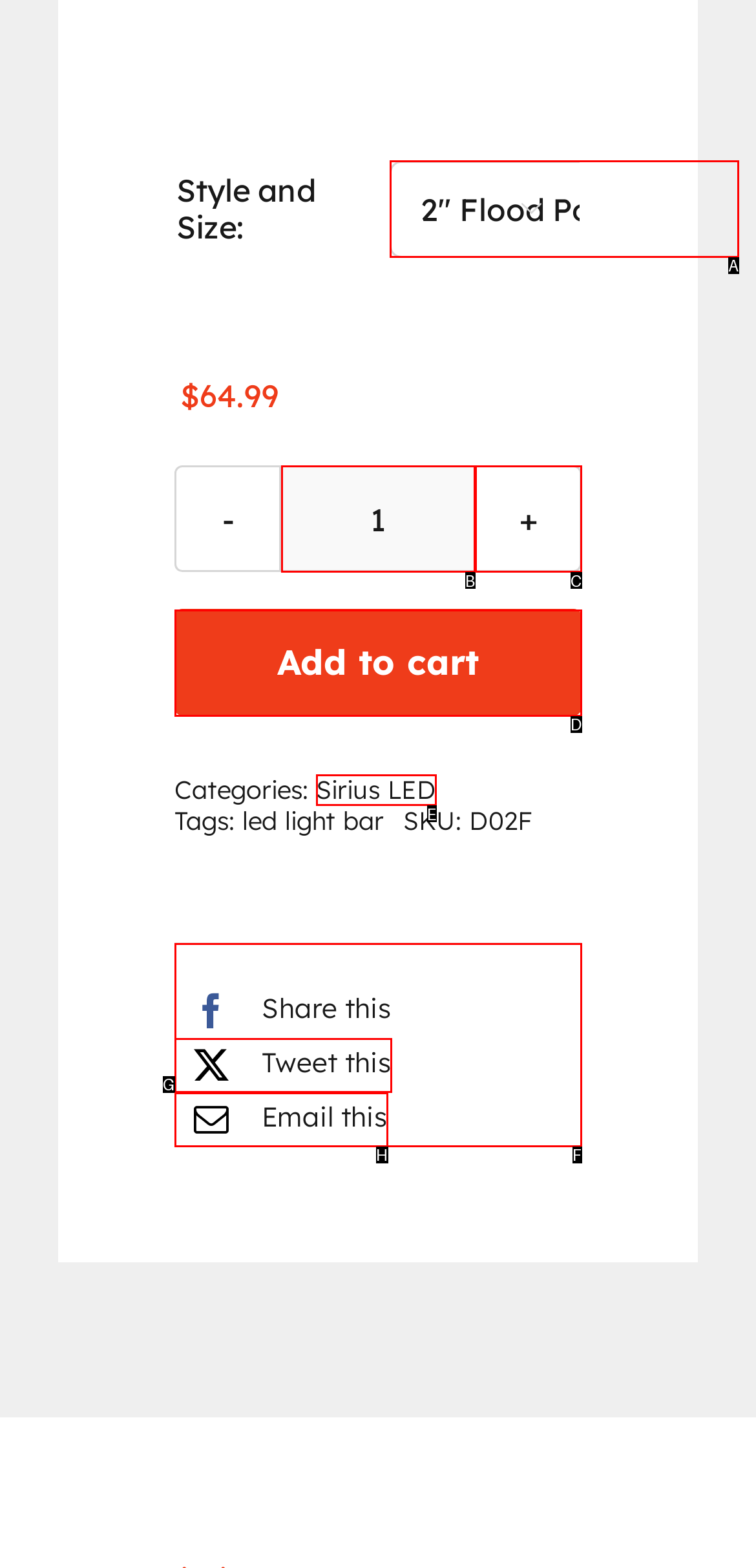Point out the letter of the HTML element you should click on to execute the task: Visit Sirius LED
Reply with the letter from the given options.

E